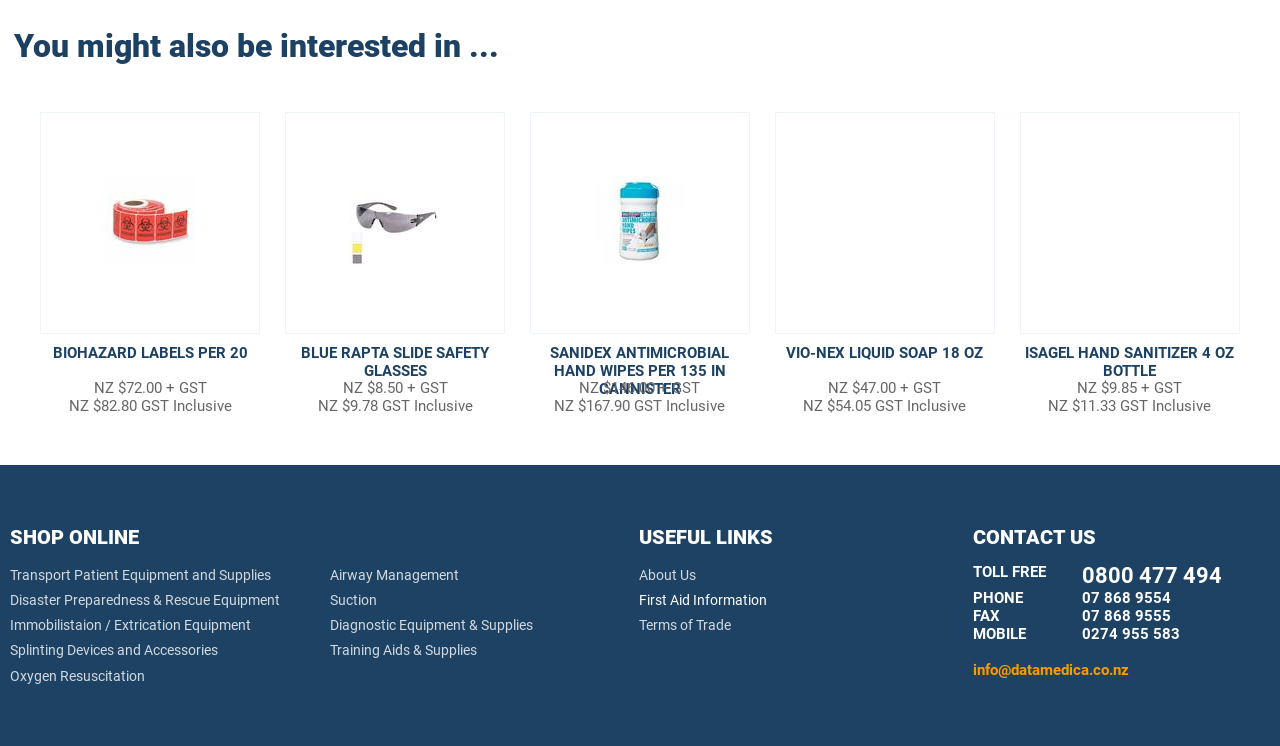Find the bounding box coordinates of the UI element according to this description: "Suction".

[0.258, 0.794, 0.295, 0.815]